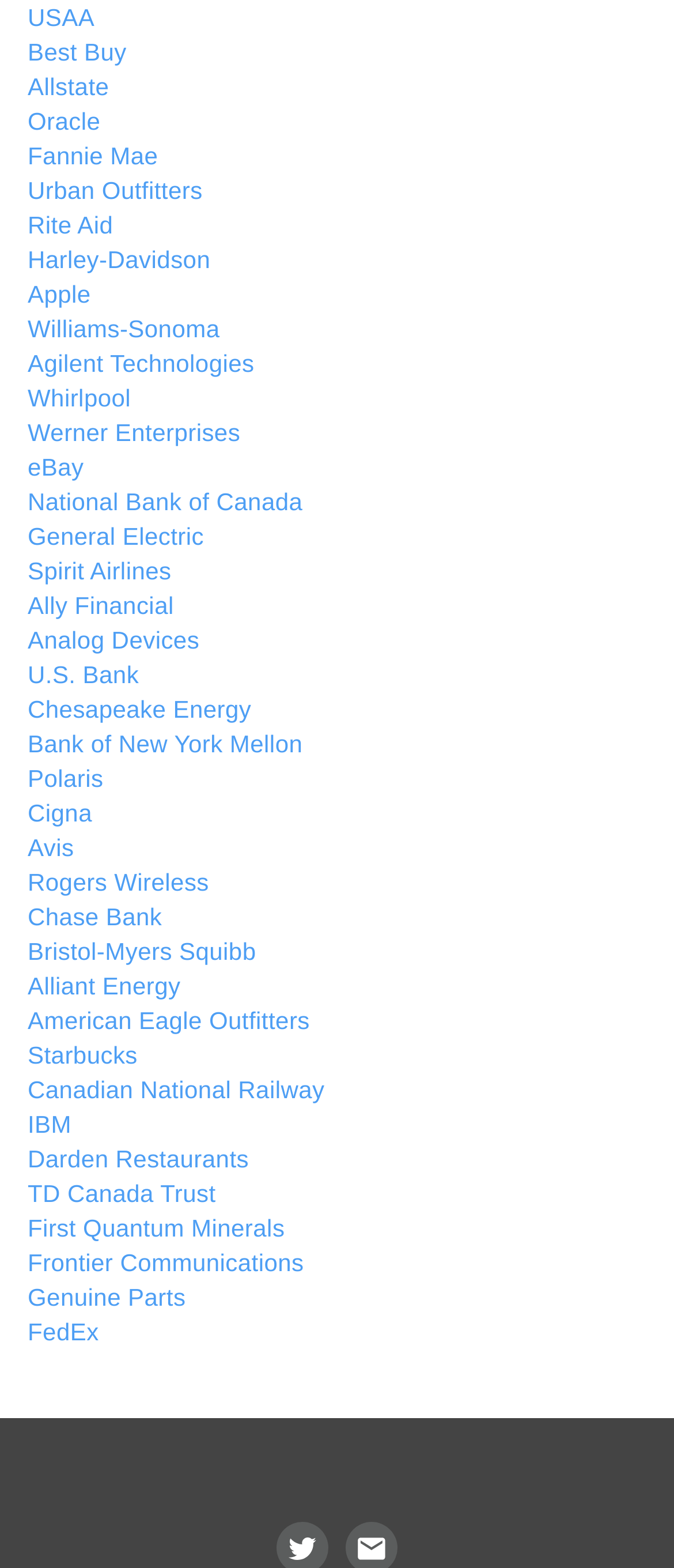Find the bounding box coordinates of the element to click in order to complete this instruction: "Explore eBay". The bounding box coordinates must be four float numbers between 0 and 1, denoted as [left, top, right, bottom].

[0.041, 0.289, 0.124, 0.307]